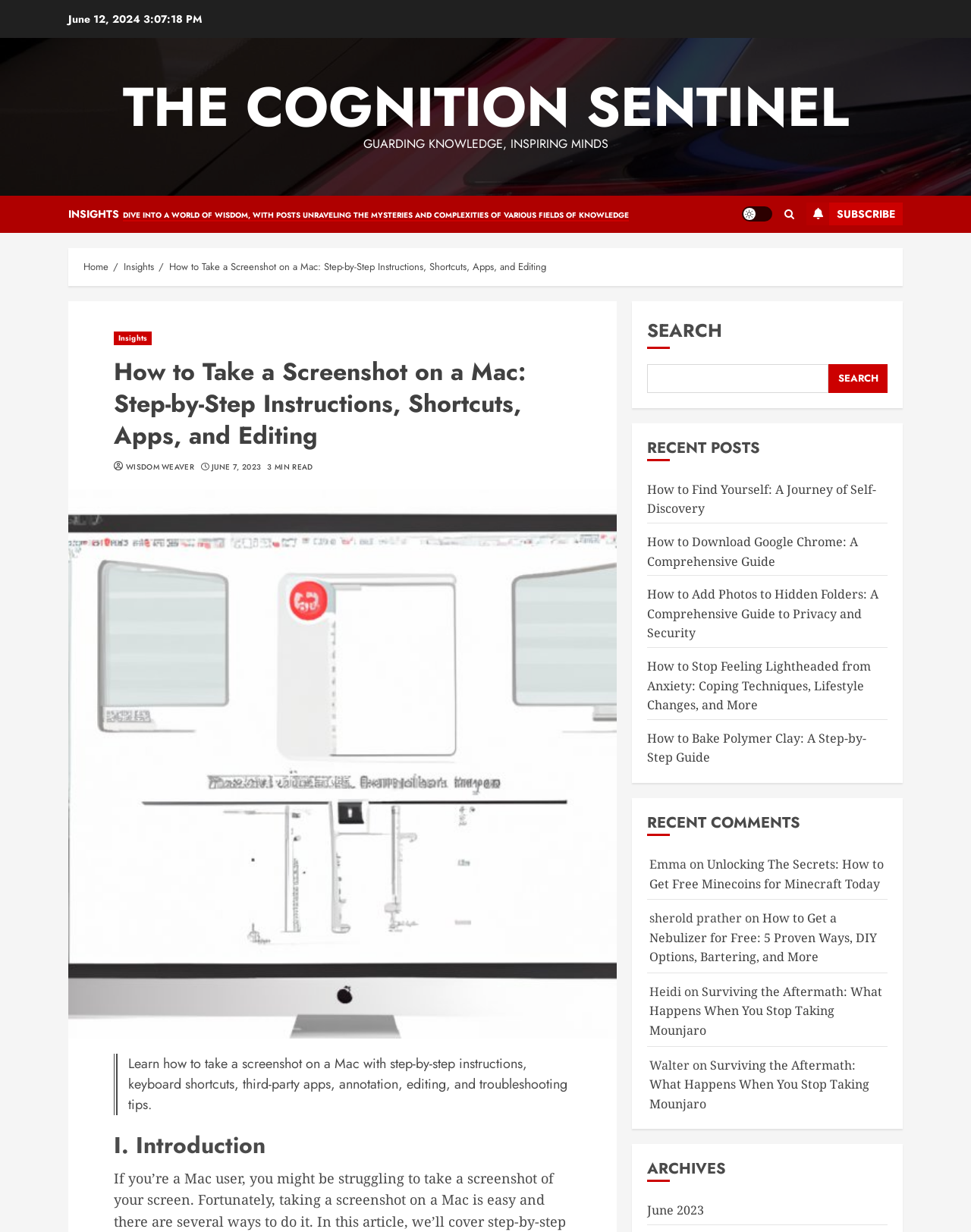Your task is to find and give the main heading text of the webpage.

How to Take a Screenshot on a Mac: Step-by-Step Instructions, Shortcuts, Apps, and Editing